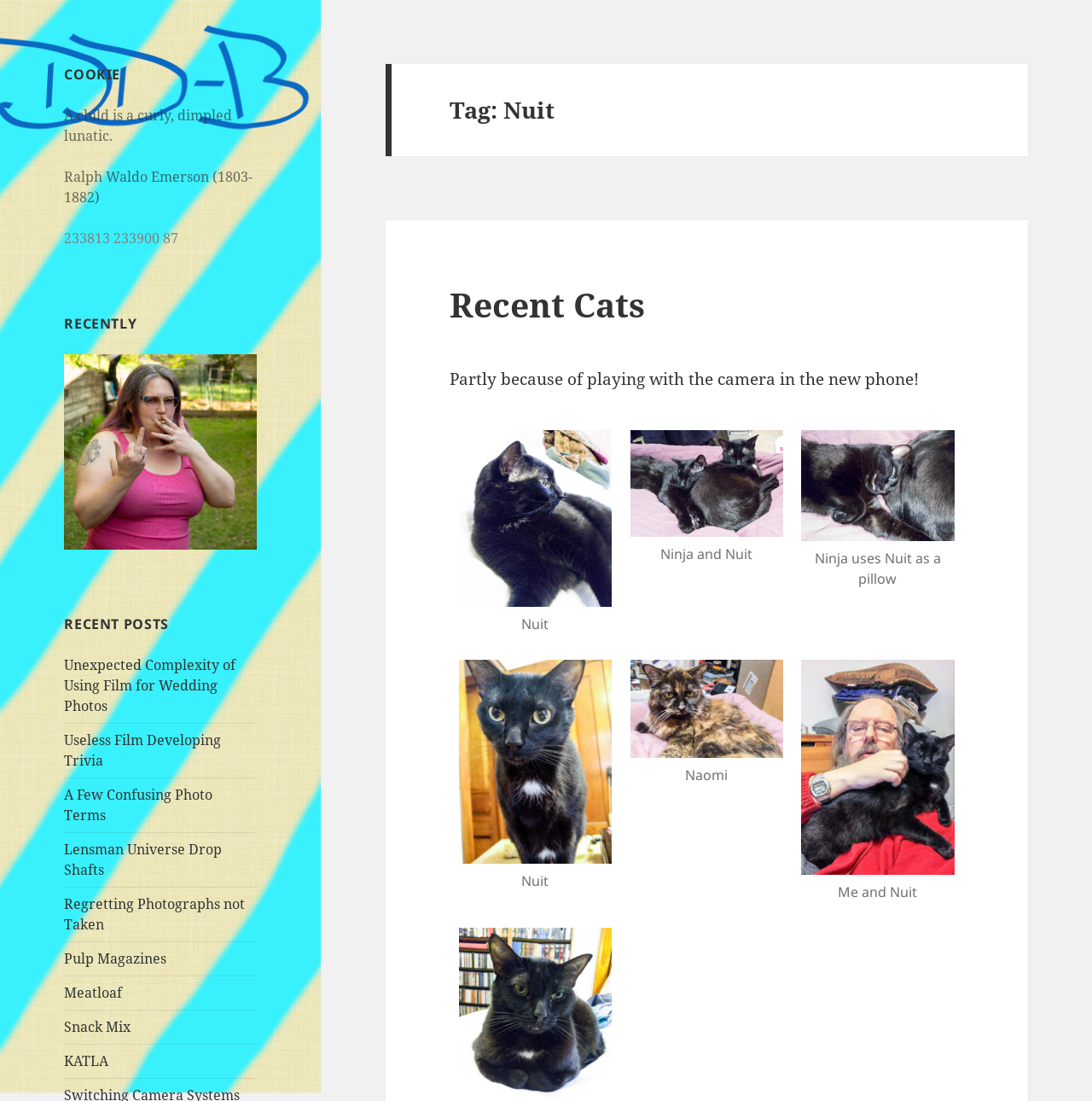What is the quote about a child?
Answer the question with as much detail as possible.

The quote is from Ralph Waldo Emerson, and it says 'A child is a curly, dimpled lunatic.' It is located at the top of the webpage, below the 'COOKIE' heading.